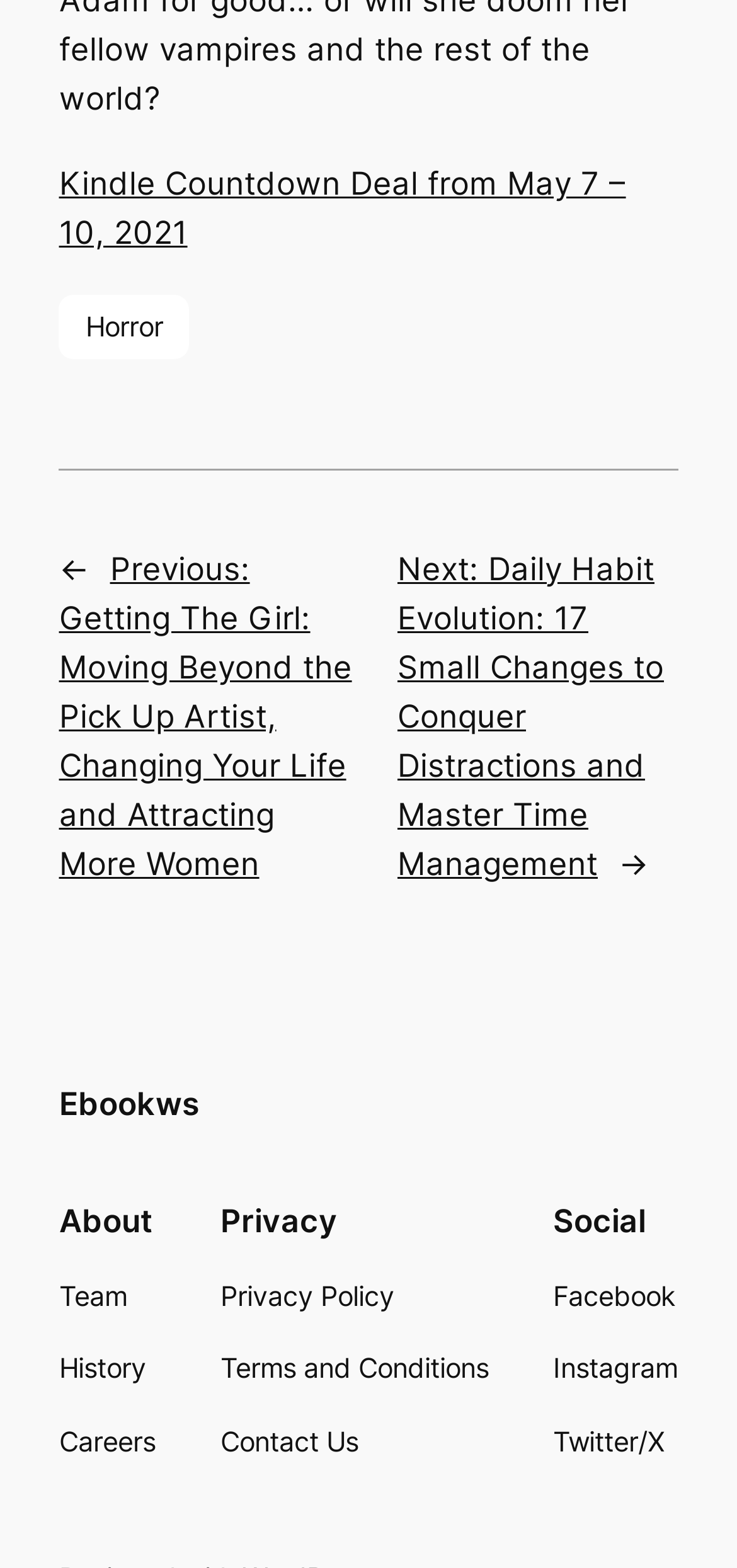Answer succinctly with a single word or phrase:
What is the genre of the book?

Horror